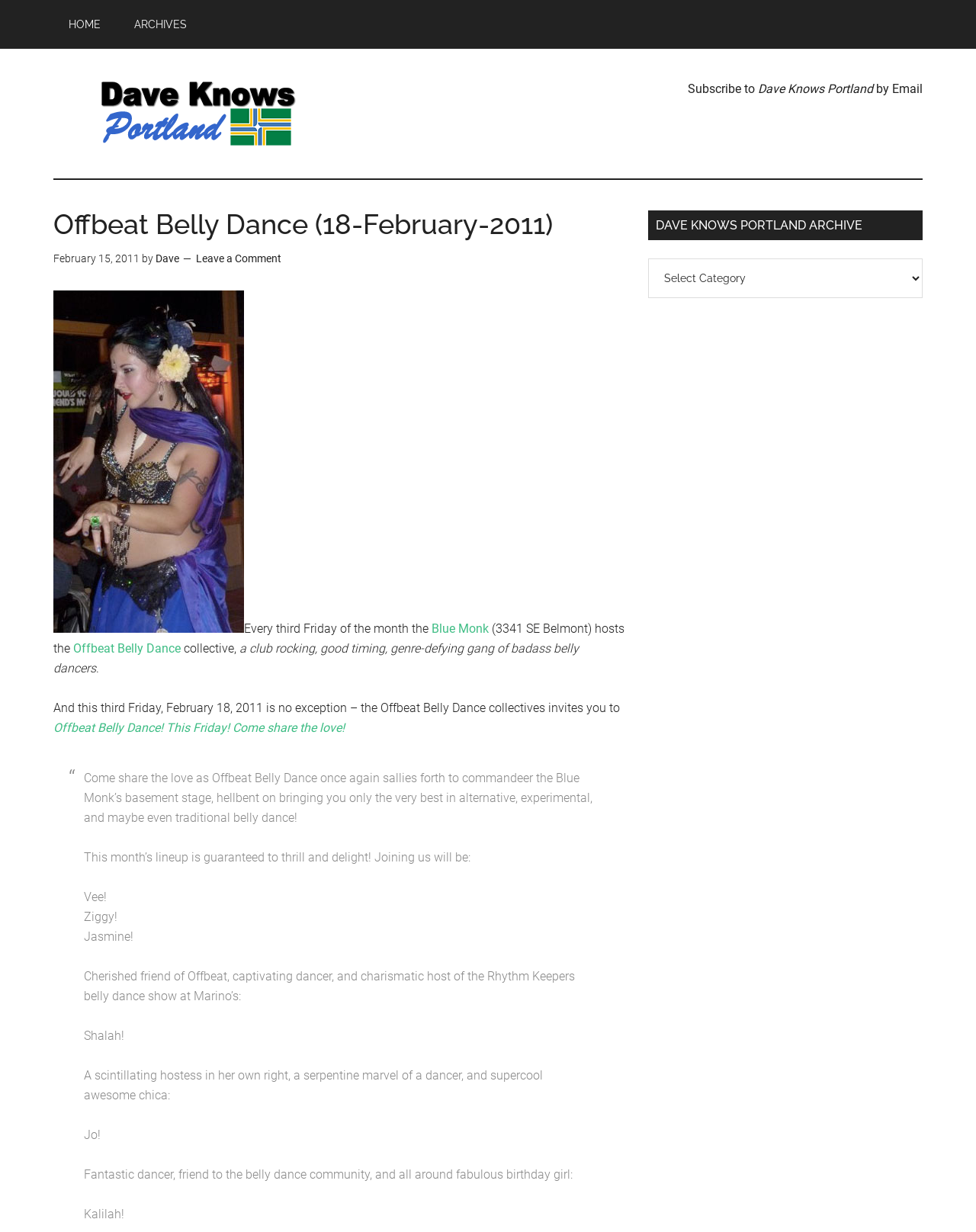What is the name of the author of this blog post?
Please provide a single word or phrase based on the screenshot.

Dave